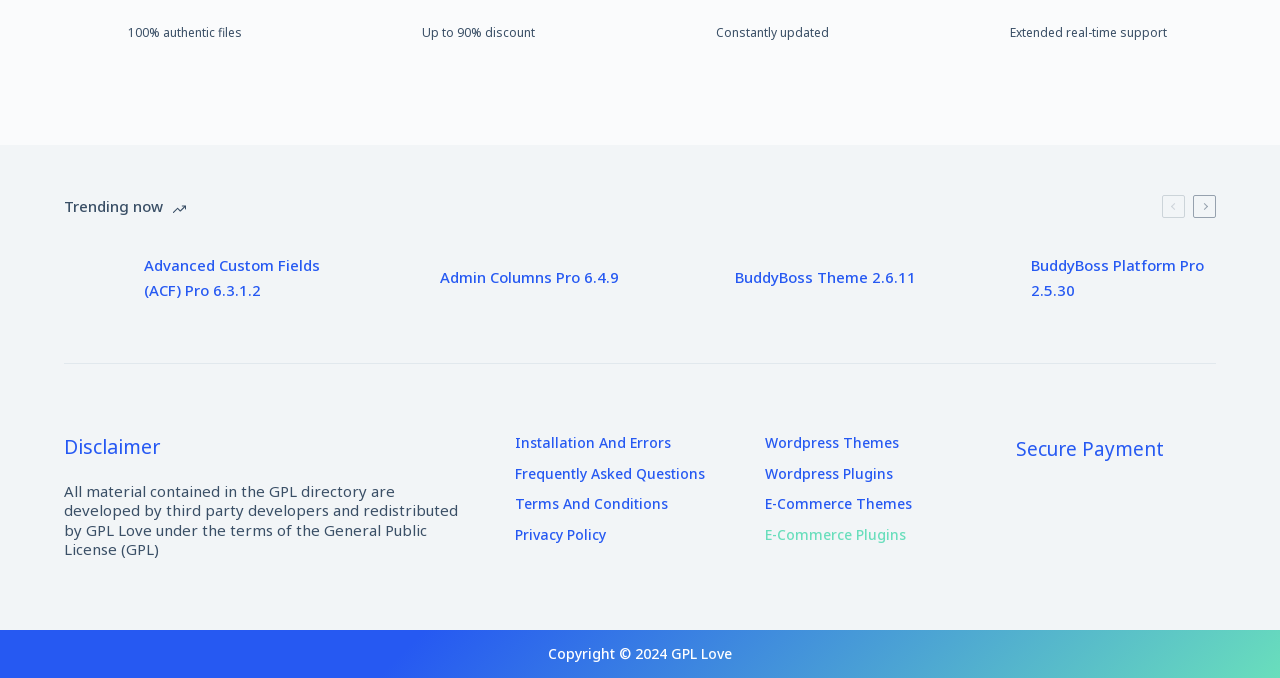Using the element description: "BuddyBoss Platform Pro 2.5.30", determine the bounding box coordinates for the specified UI element. The coordinates should be four float numbers between 0 and 1, [left, top, right, bottom].

[0.743, 0.366, 0.95, 0.454]